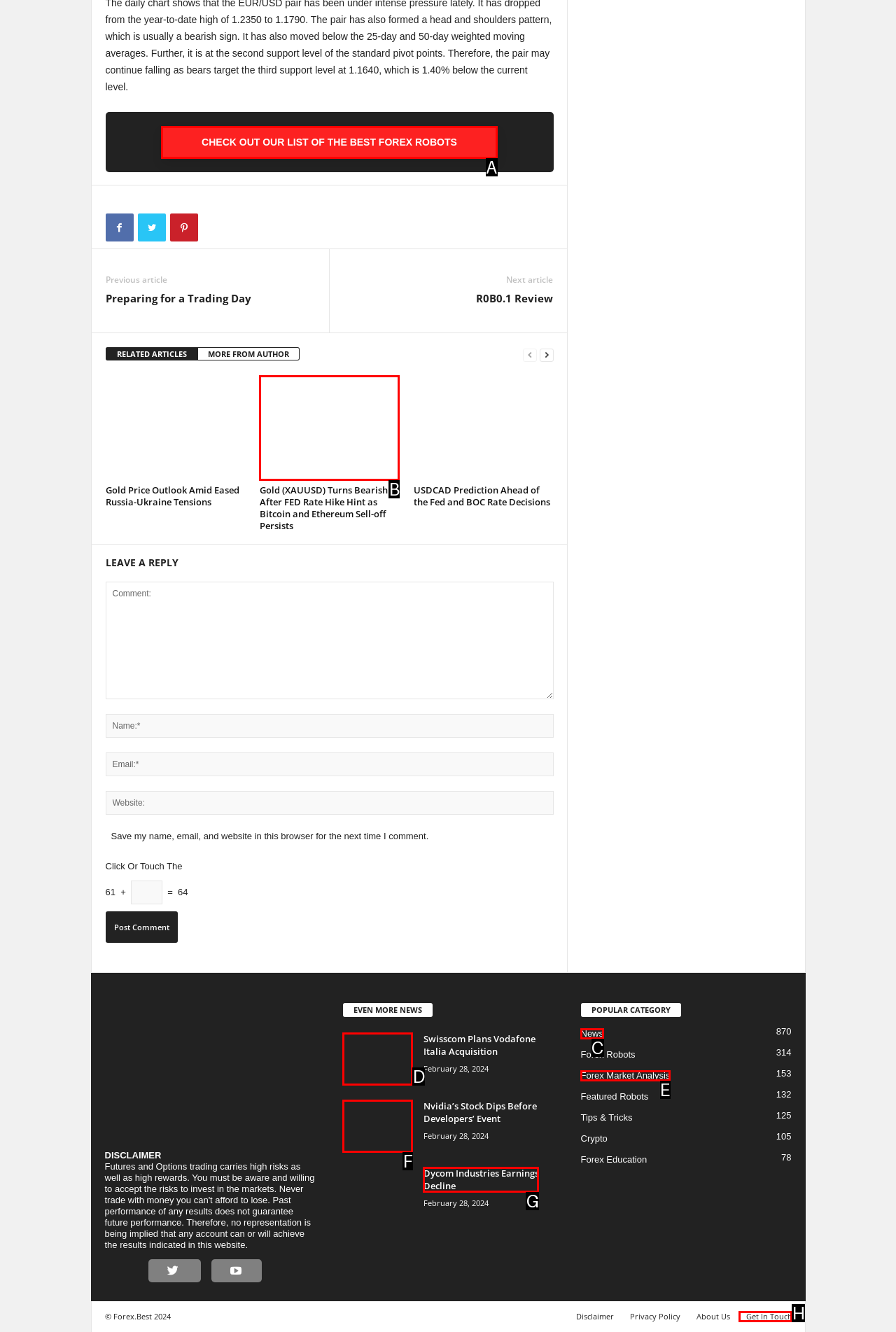Given the task: Click on the 'CHECK OUT OUR LIST OF THE BEST FOREX ROBOTS' link, indicate which boxed UI element should be clicked. Provide your answer using the letter associated with the correct choice.

A